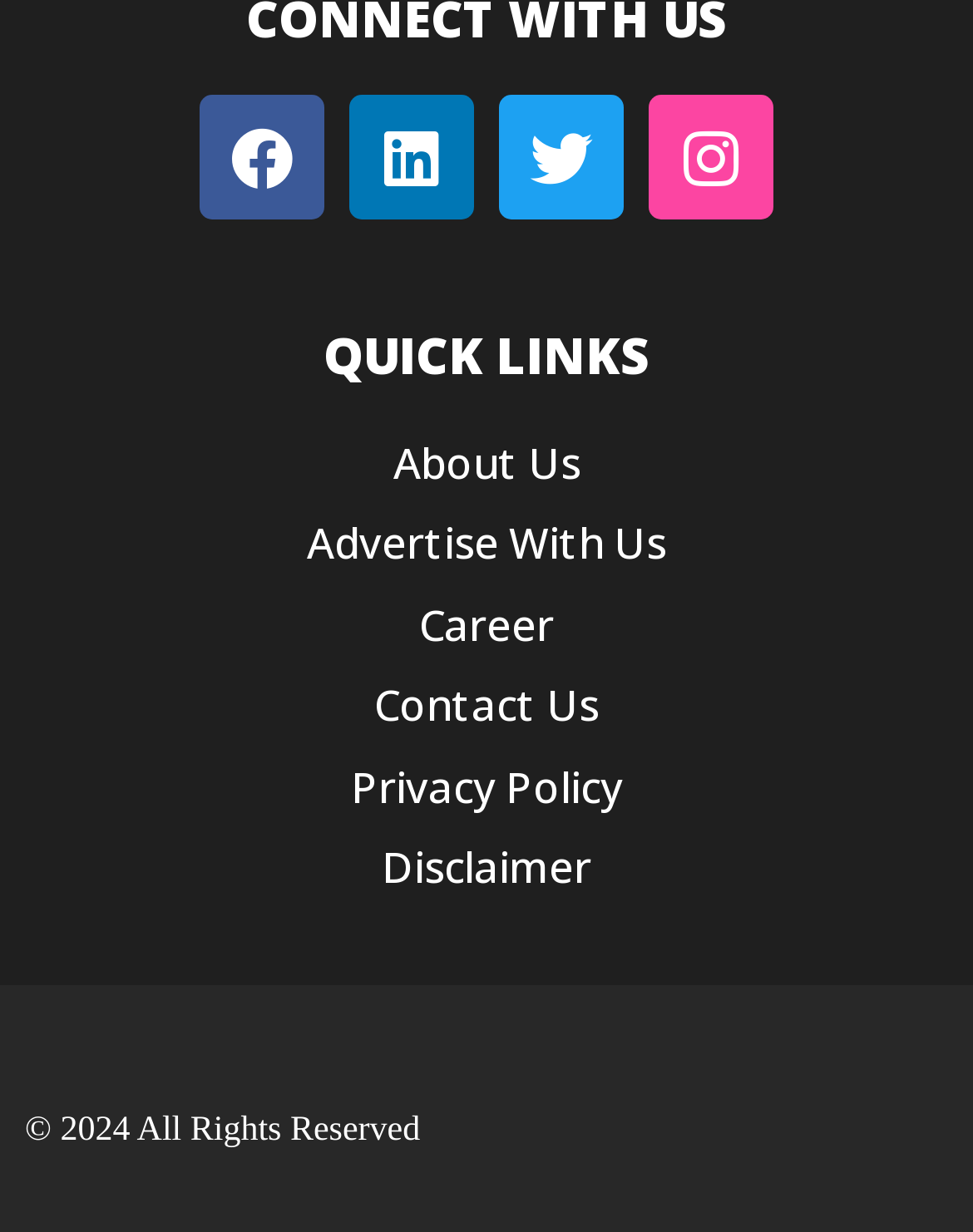Please locate the bounding box coordinates of the element that needs to be clicked to achieve the following instruction: "Call the store". The coordinates should be four float numbers between 0 and 1, i.e., [left, top, right, bottom].

None